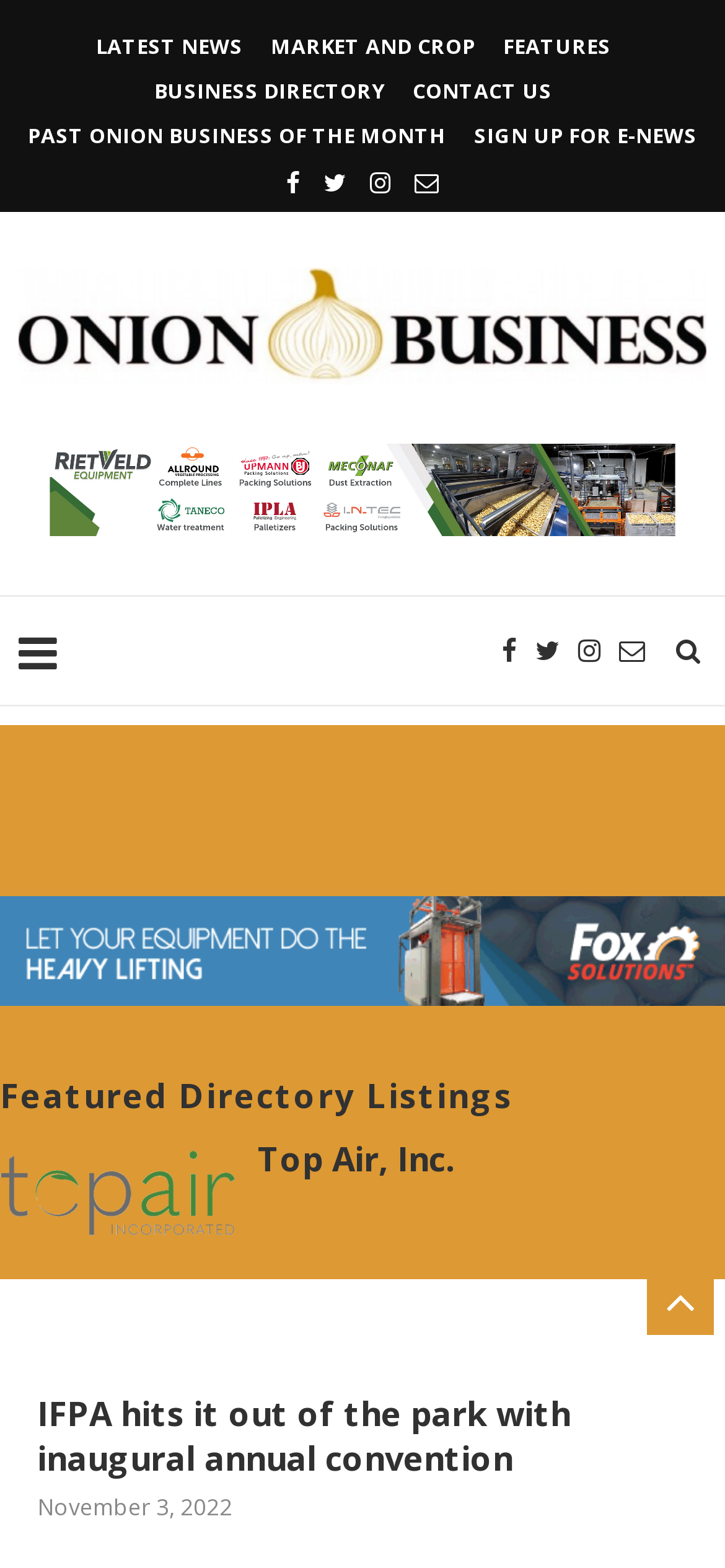Find the bounding box of the UI element described as follows: "Sign Up for E-News".

[0.654, 0.077, 0.962, 0.095]